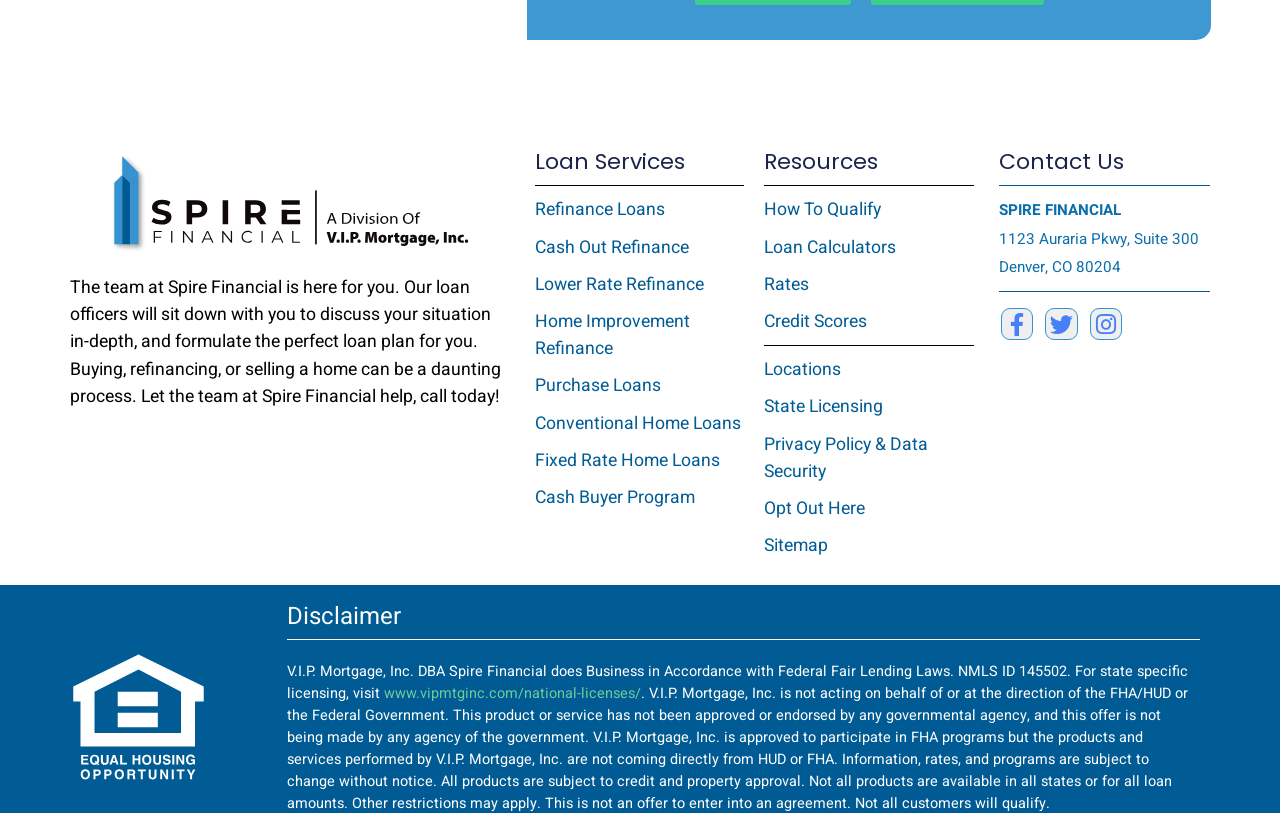How can I contact Spire Financial?
Give a comprehensive and detailed explanation for the question.

The contact us section provides a phone number and an address, '1123 Auraria Pkwy, Suite 300 Denver, CO 80204', indicating that customers can contact Spire Financial by calling them or visiting their location.